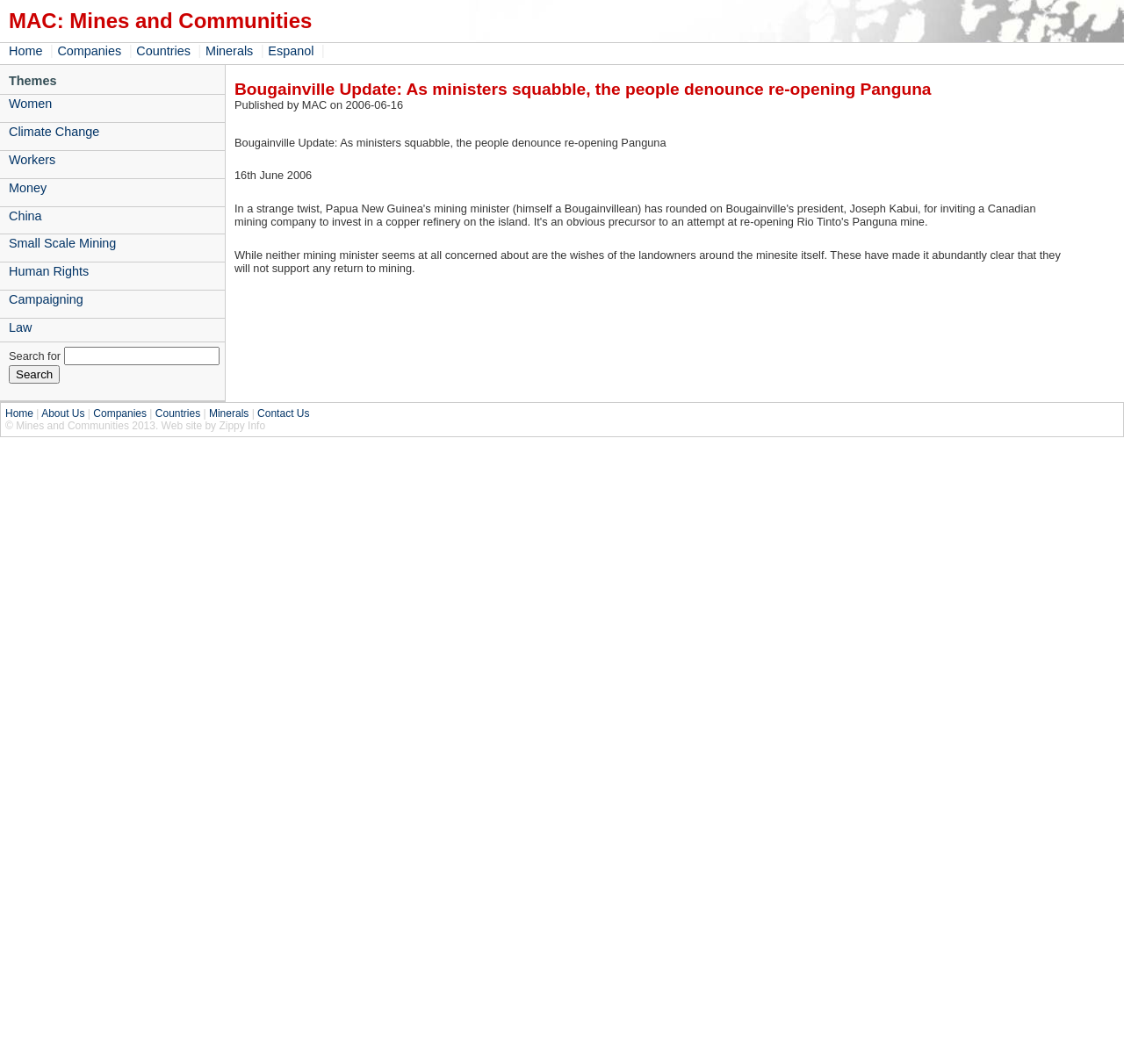Identify the bounding box of the UI element that matches this description: "Human Rights".

[0.0, 0.246, 0.2, 0.264]